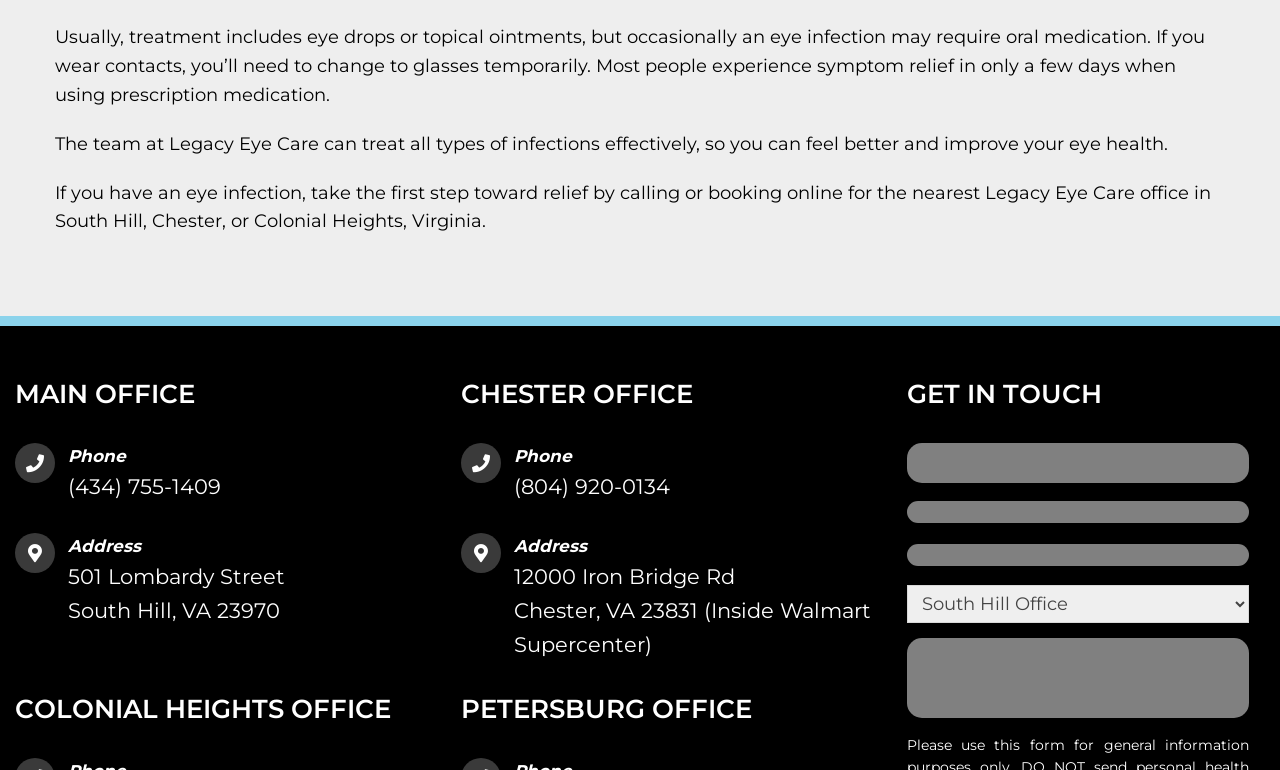Please give a succinct answer using a single word or phrase:
How many offices does Legacy Eye Care have?

3